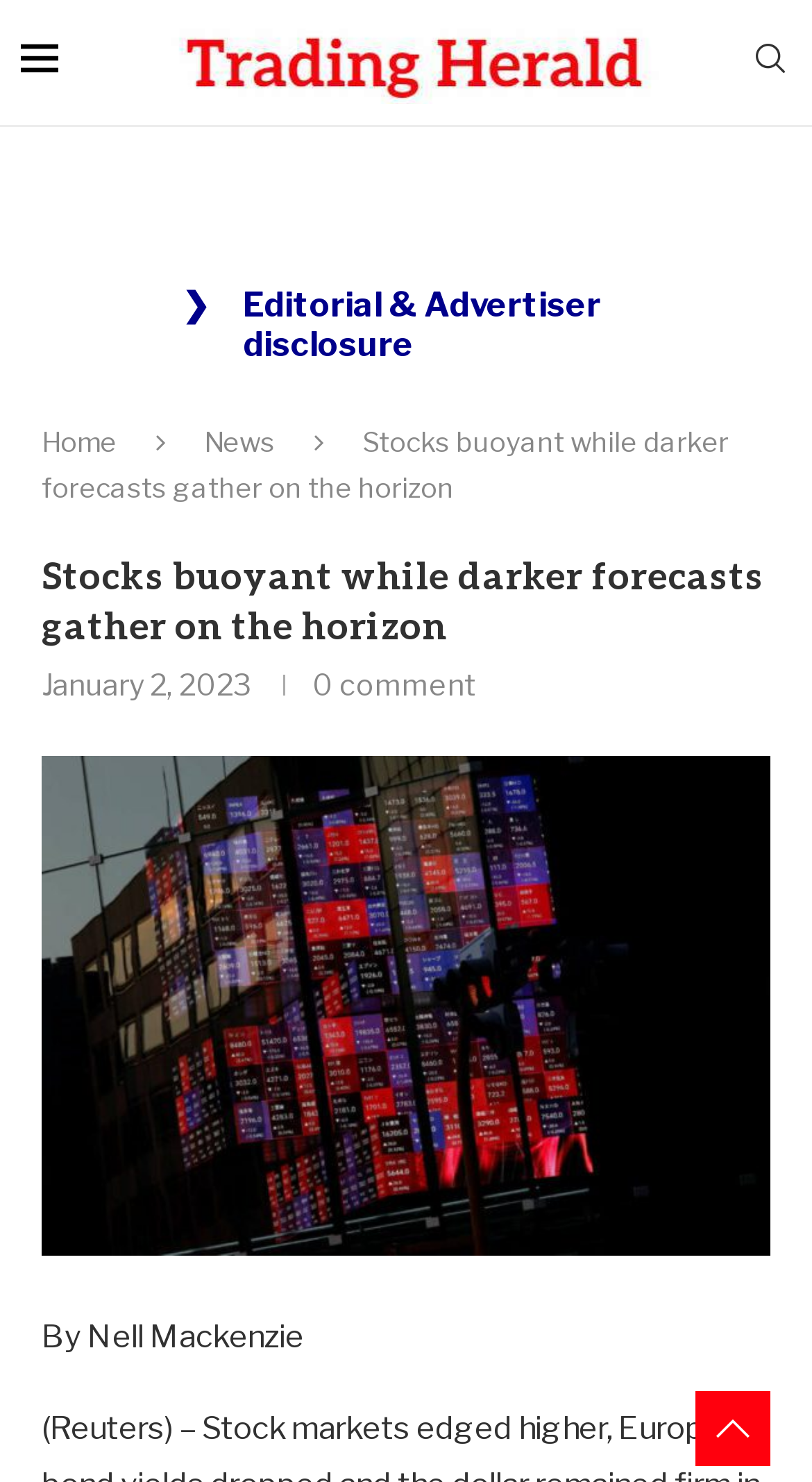Use the information in the screenshot to answer the question comprehensively: What is the current market trend?

Based on the webpage, the current market trend is described as 'Stocks buoyant while darker forecasts gather on the horizon', indicating that the stock market is currently performing well despite potential negative forecasts.